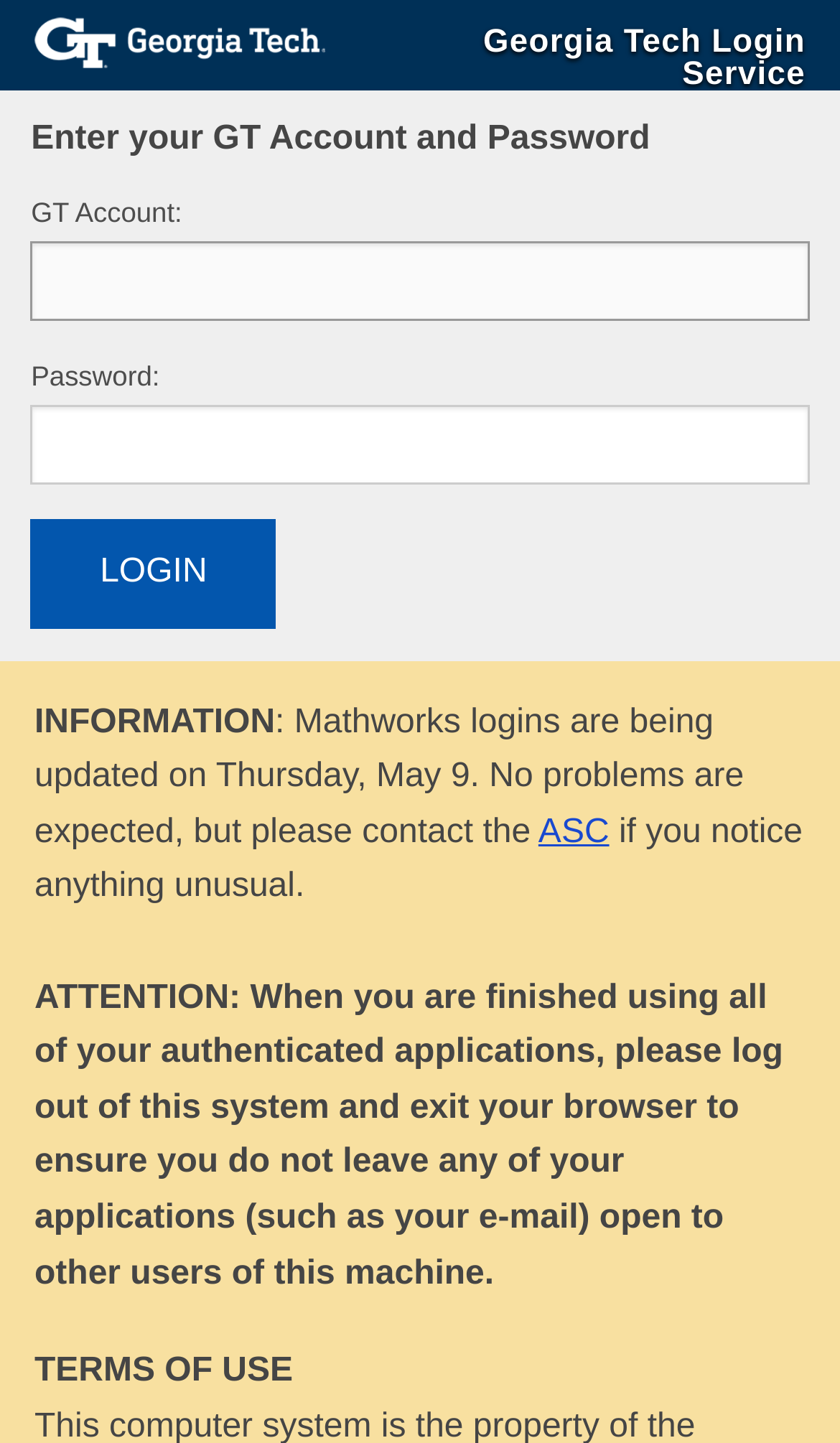Provide your answer in a single word or phrase: 
What is the login service provided by?

Georgia Tech